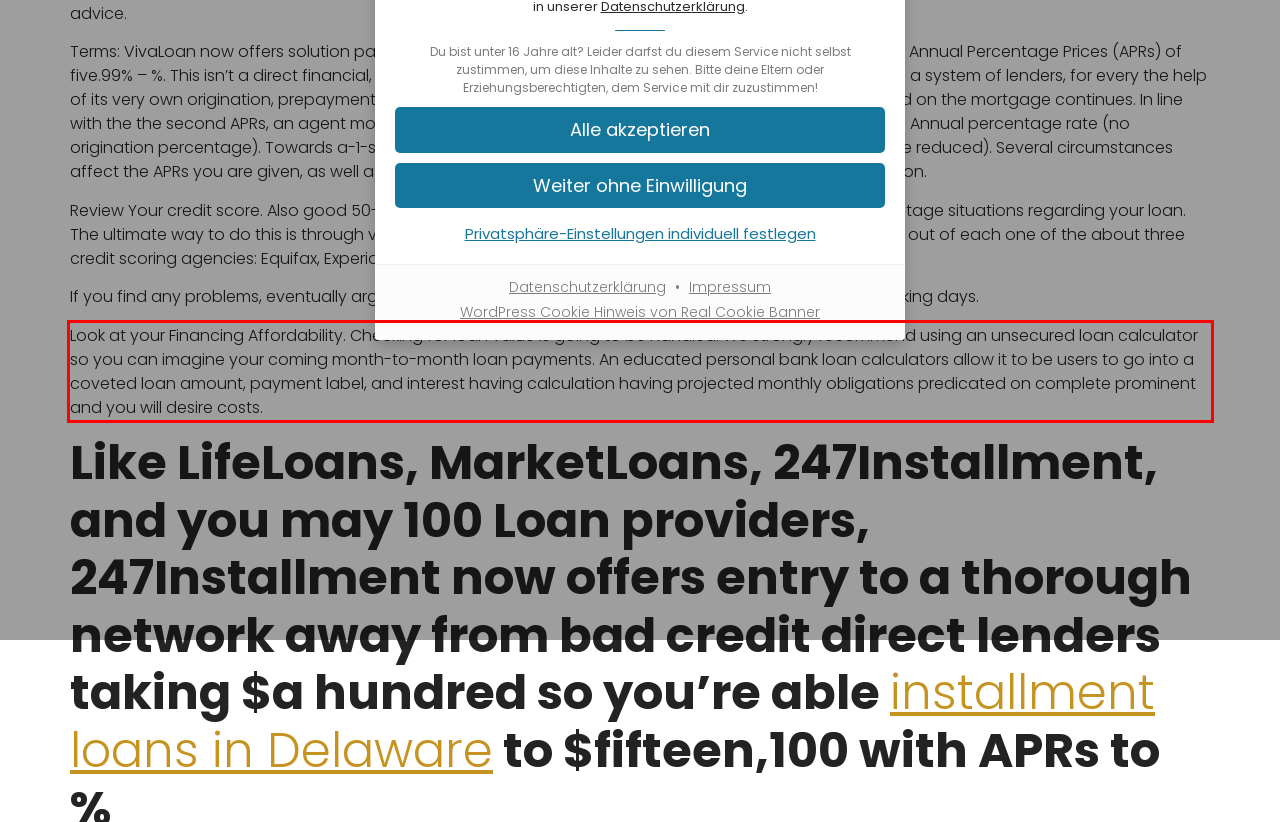Using the provided webpage screenshot, recognize the text content in the area marked by the red bounding box.

Look at your Financing Affordability. Checking for loan value is going to be handled. We strongly recommend using an unsecured loan calculator so you can imagine your coming month-to-month loan payments. An educated personal bank loan calculators allow it to be users to go into a coveted loan amount, payment label, and interest having calculation having projected monthly obligations predicated on complete prominent and you will desire costs.